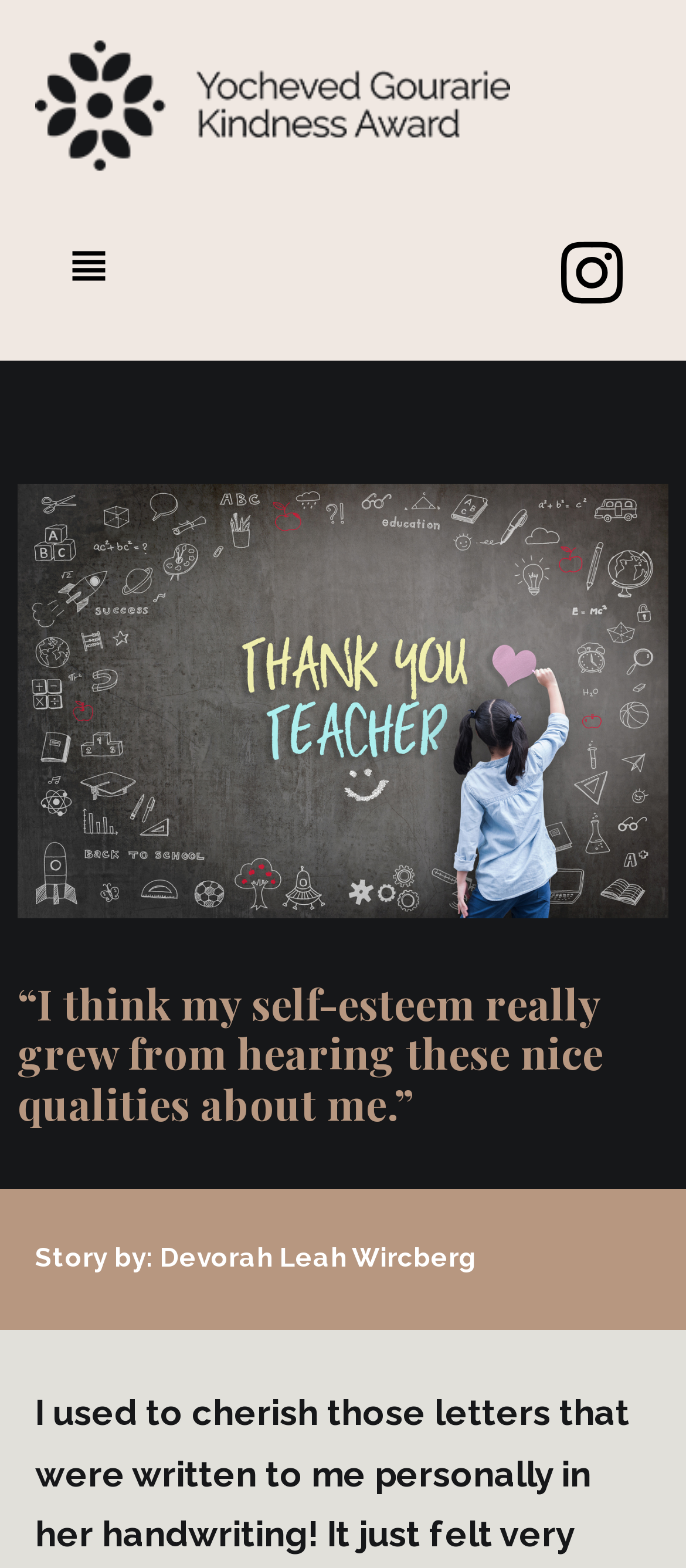Is the menu expanded?
Based on the image content, provide your answer in one word or a short phrase.

No